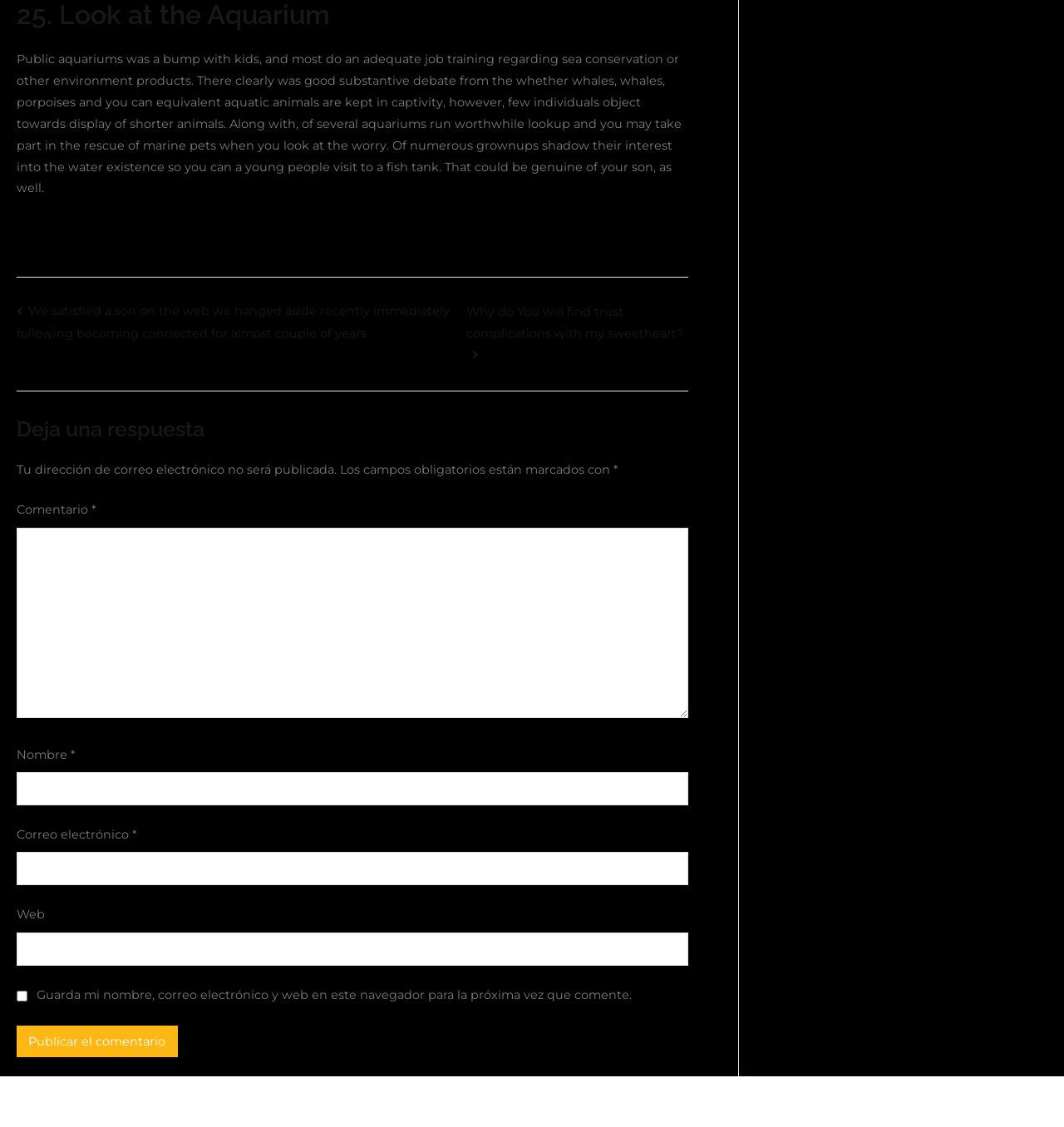What is the topic of the main text?
Using the visual information, reply with a single word or short phrase.

Public aquariums